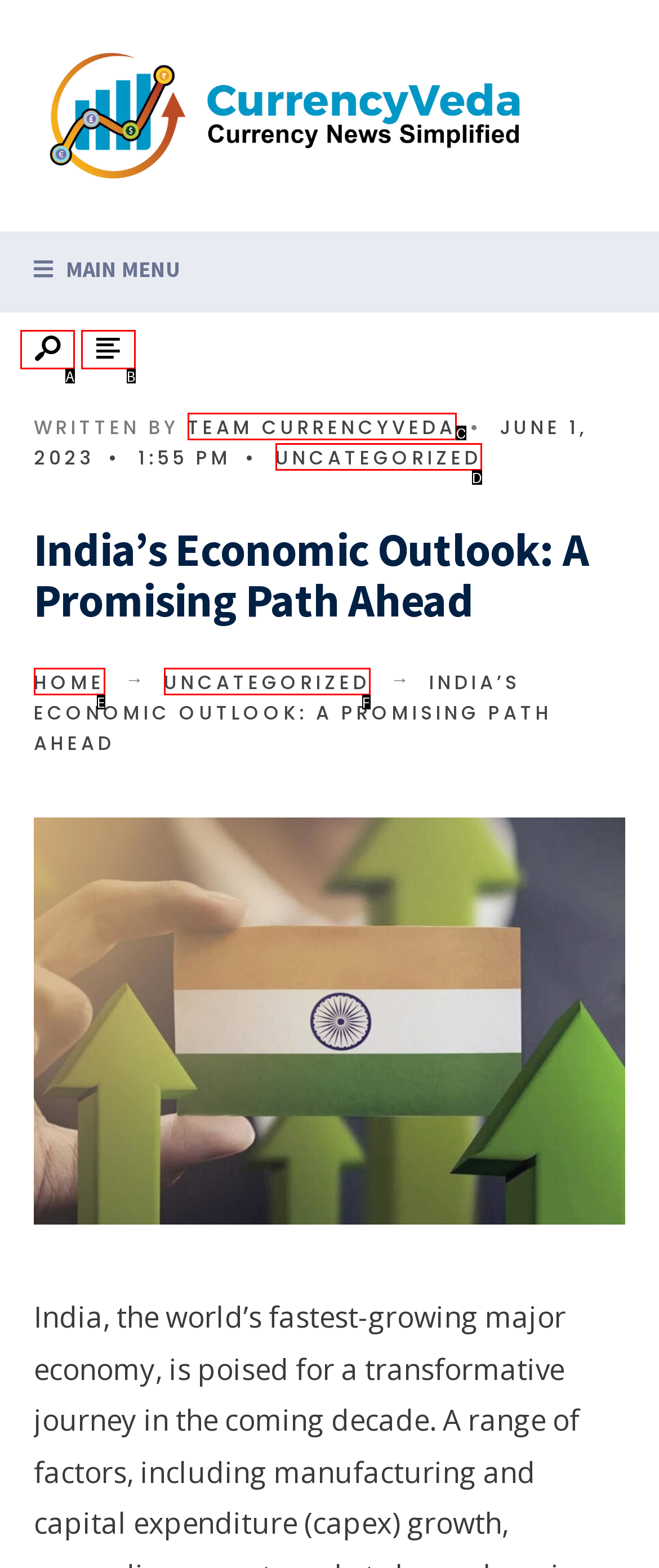Select the correct option based on the description: Search
Answer directly with the option’s letter.

A